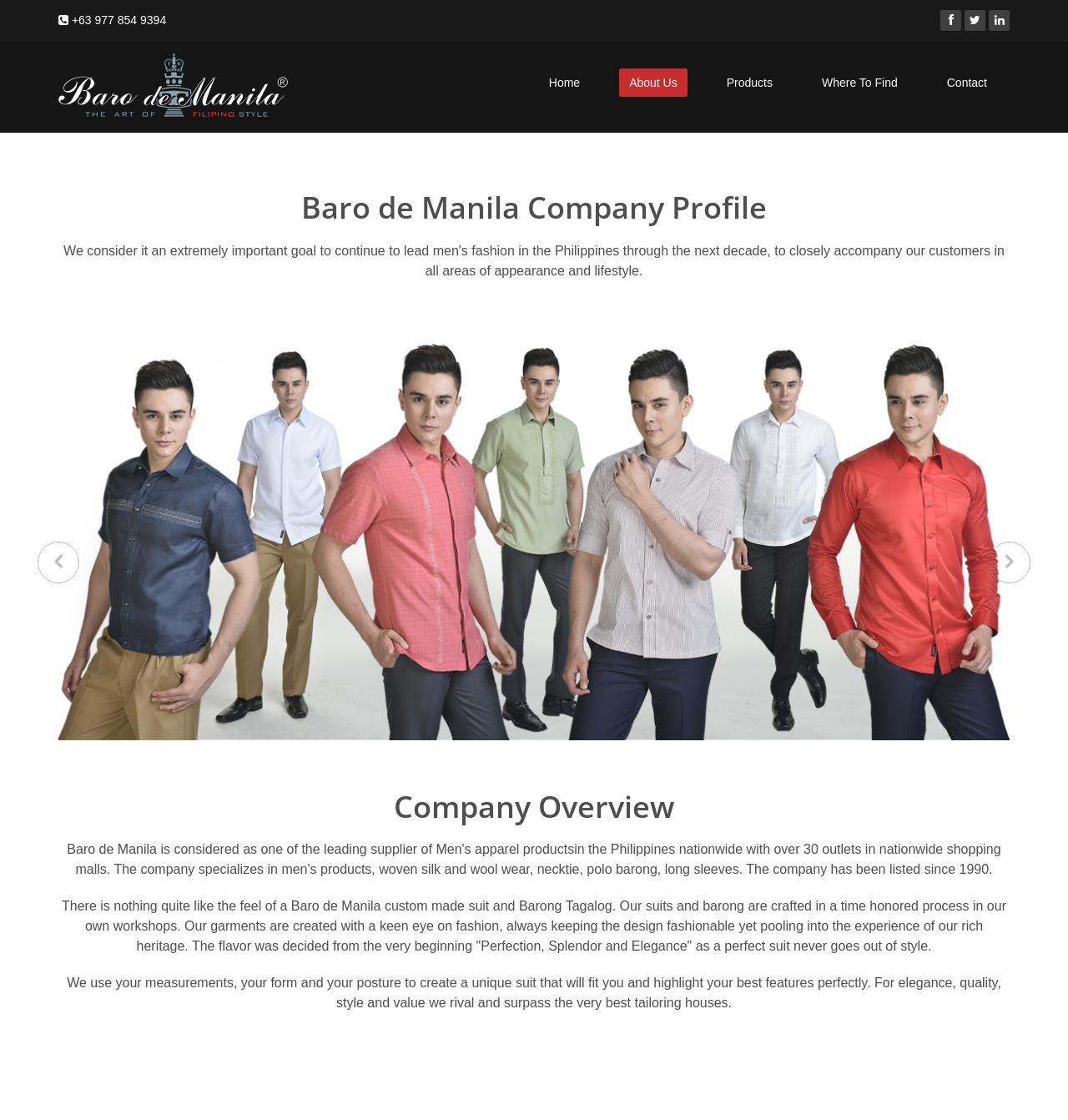How many navigation links are there?
Please use the image to provide an in-depth answer to the question.

There are five navigation links at the top of the webpage, which are 'Home', 'About Us', 'Products', 'Where To Find', and 'Contact'.